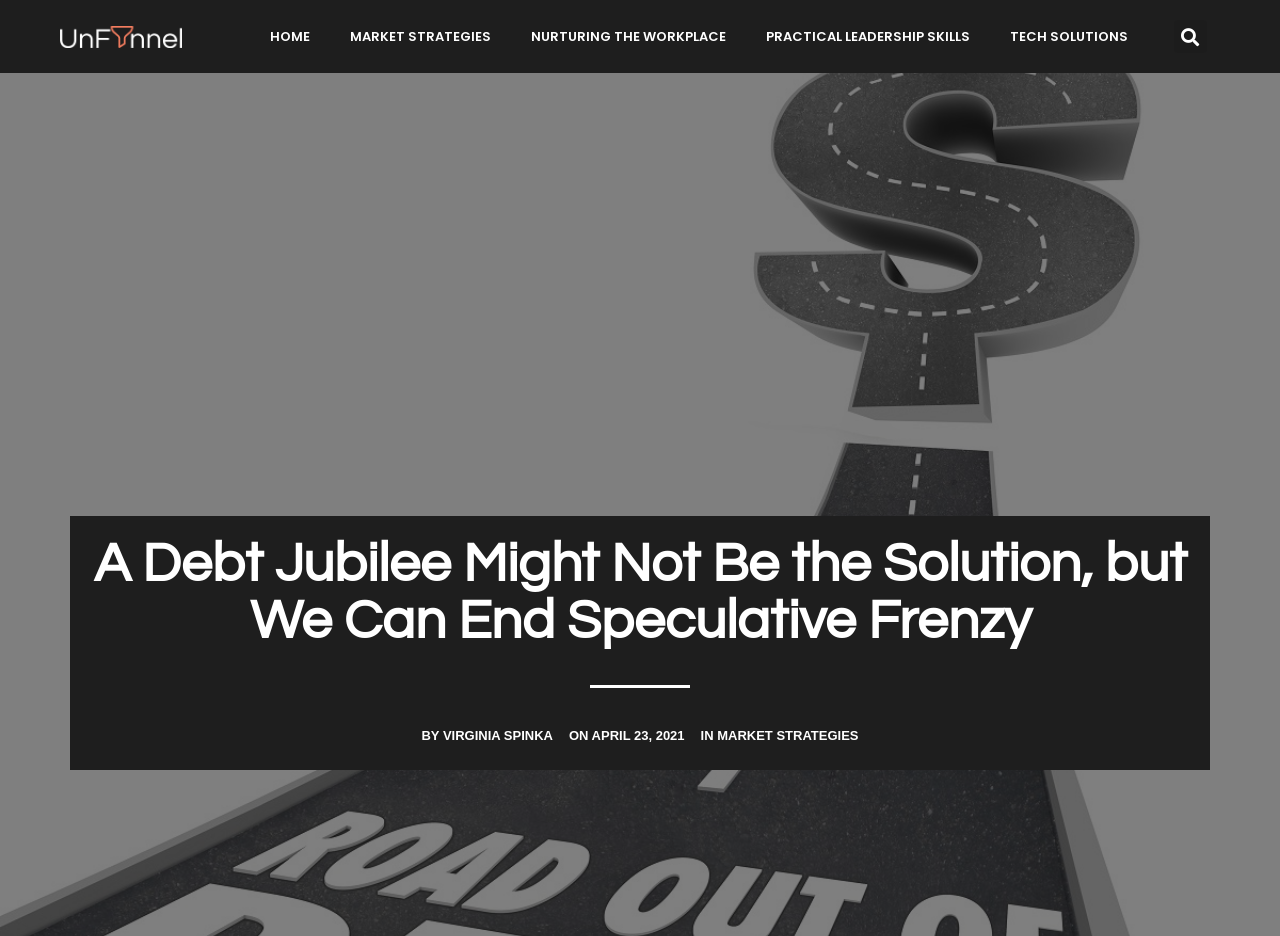Use a single word or phrase to answer the question:
How many main navigation links are there?

5